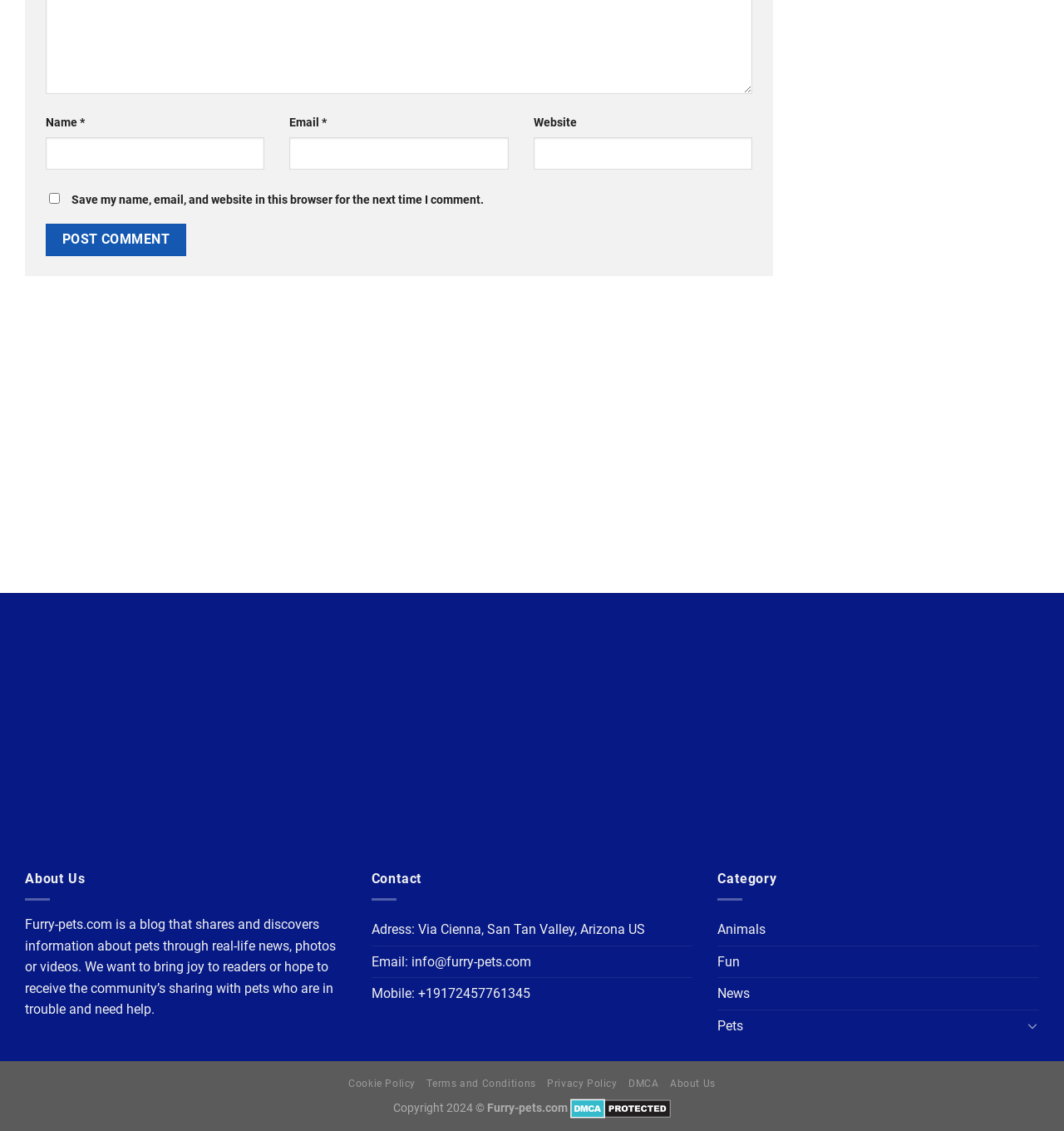What is the purpose of this website?
Utilize the image to construct a detailed and well-explained answer.

Based on the description 'Furry-pets.com is a blog that shares and discovers information about pets through real-life news, photos or videos.', it can be inferred that the purpose of this website is to share information about pets.